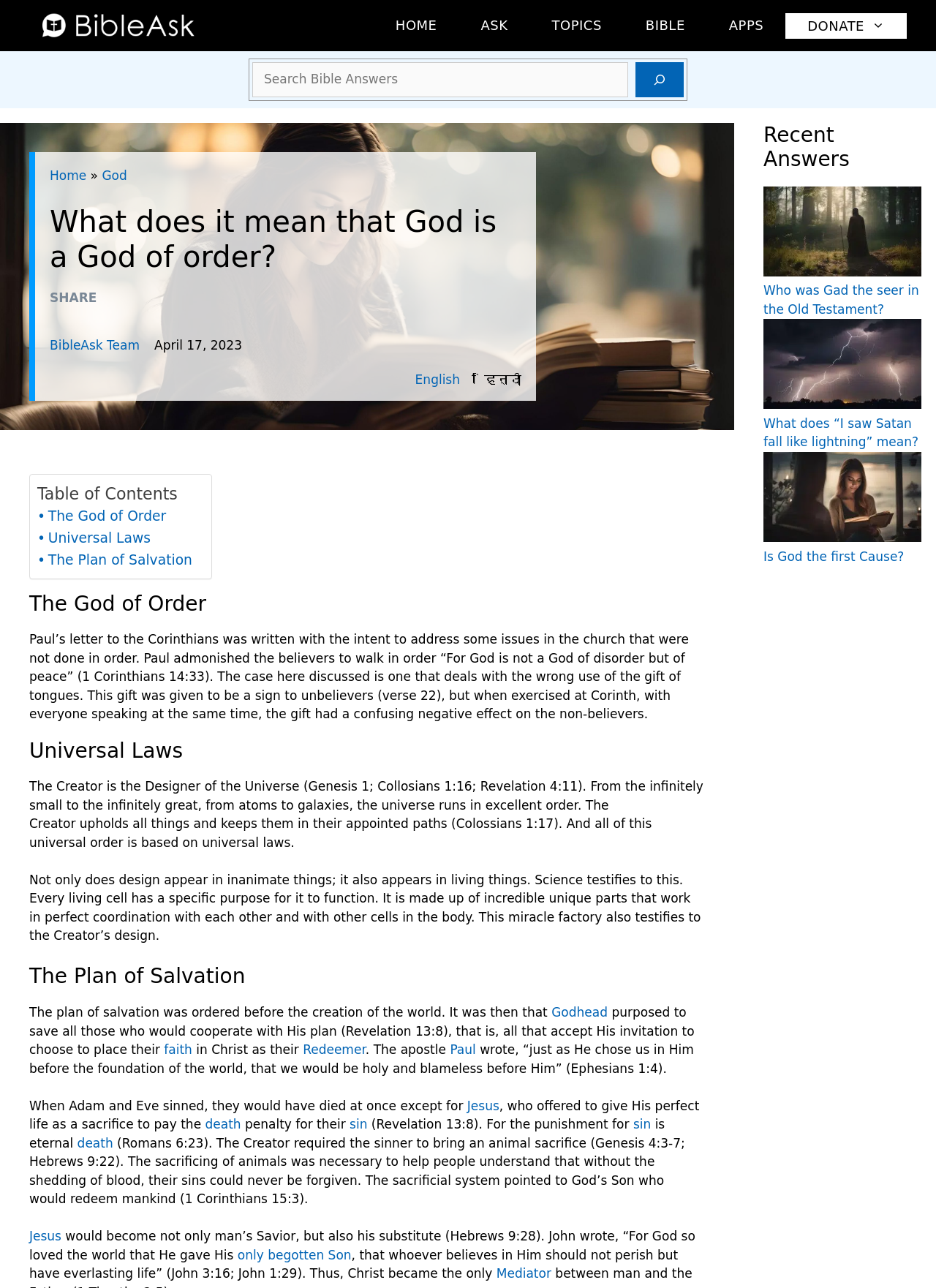Find the bounding box coordinates of the clickable region needed to perform the following instruction: "Explore the topic of Universal Laws". The coordinates should be provided as four float numbers between 0 and 1, i.e., [left, top, right, bottom].

[0.04, 0.409, 0.161, 0.426]